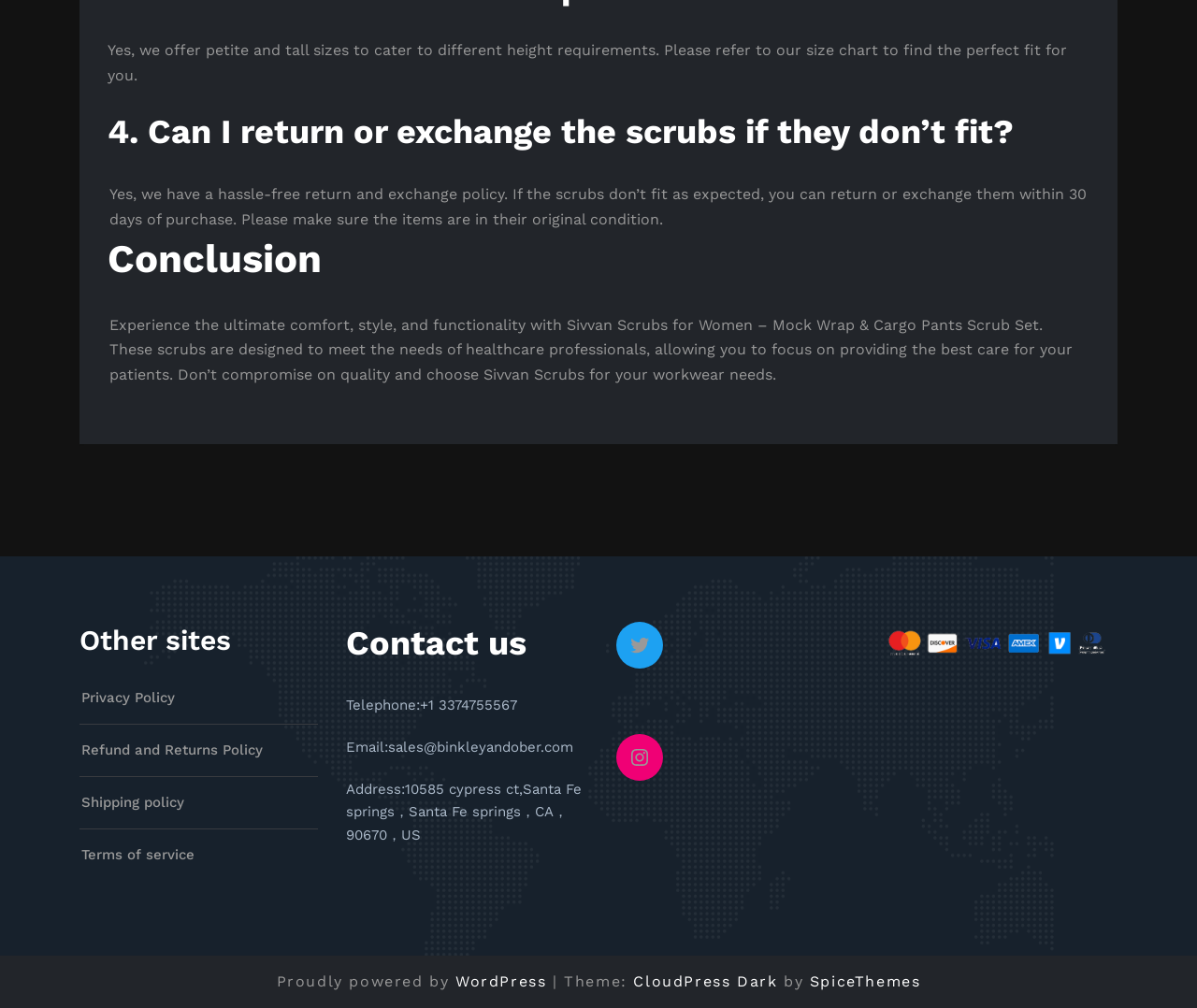Determine the bounding box for the described UI element: "CloudPress Dark".

[0.529, 0.964, 0.65, 0.982]